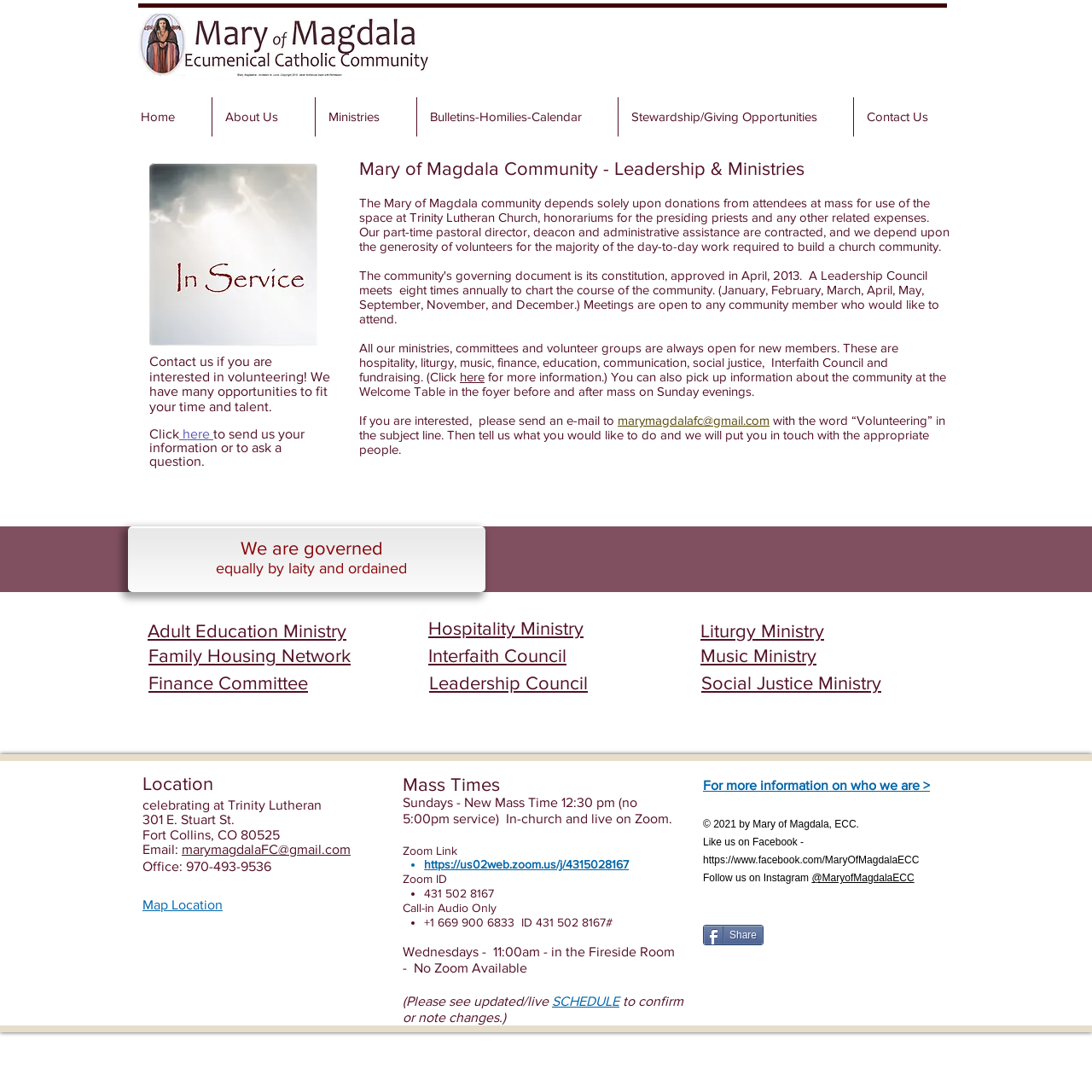Bounding box coordinates are specified in the format (top-left x, top-left y, bottom-right x, bottom-right y). All values are floating point numbers bounded between 0 and 1. Please provide the bounding box coordinate of the region this sentence describes: Hospitality Ministry

[0.392, 0.565, 0.534, 0.585]